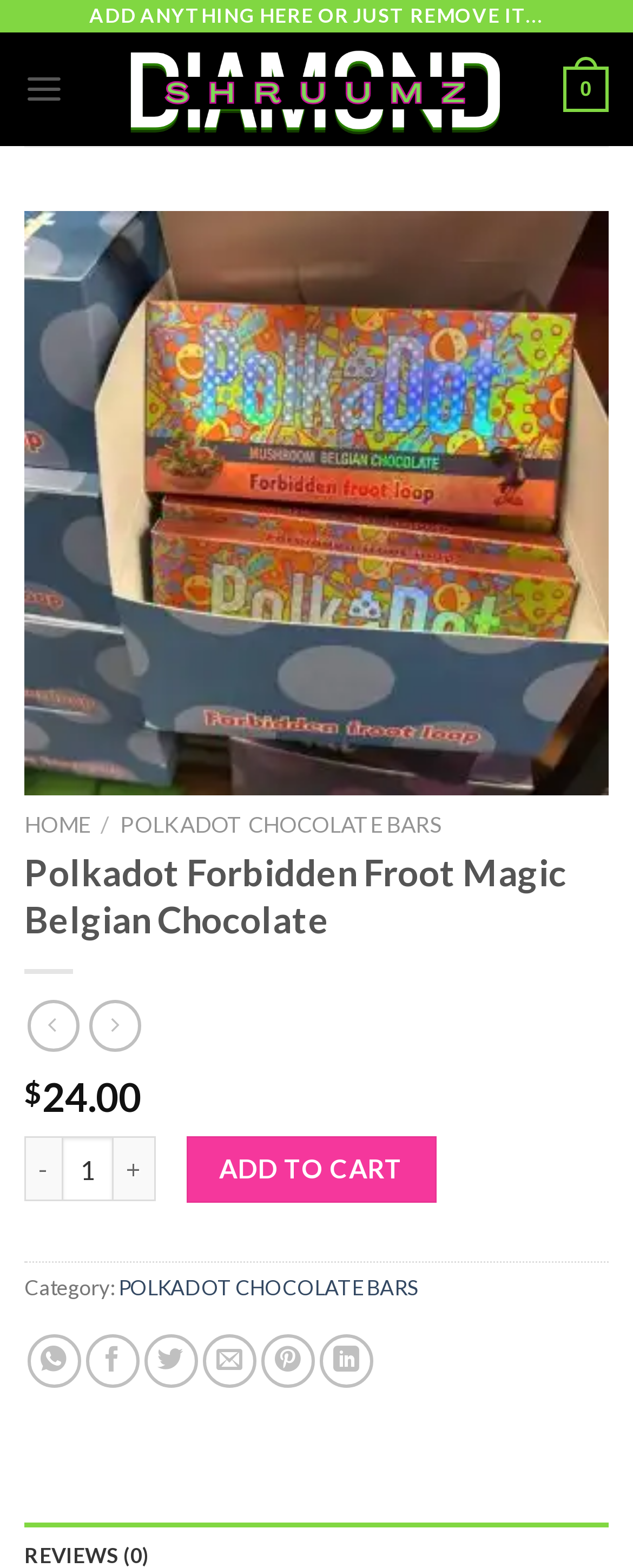Locate the headline of the webpage and generate its content.

Polkadot Forbidden Froot Magic Belgian Chocolate